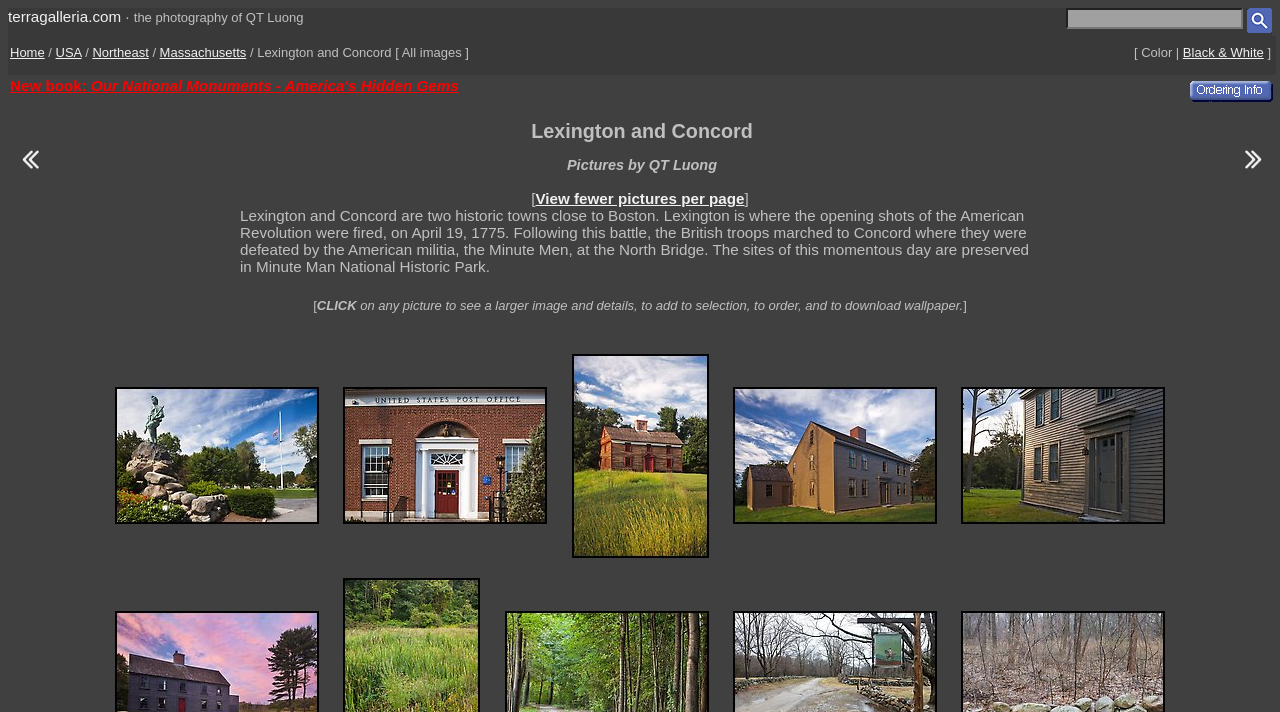Please determine and provide the text content of the webpage's heading.

Lexington and Concord